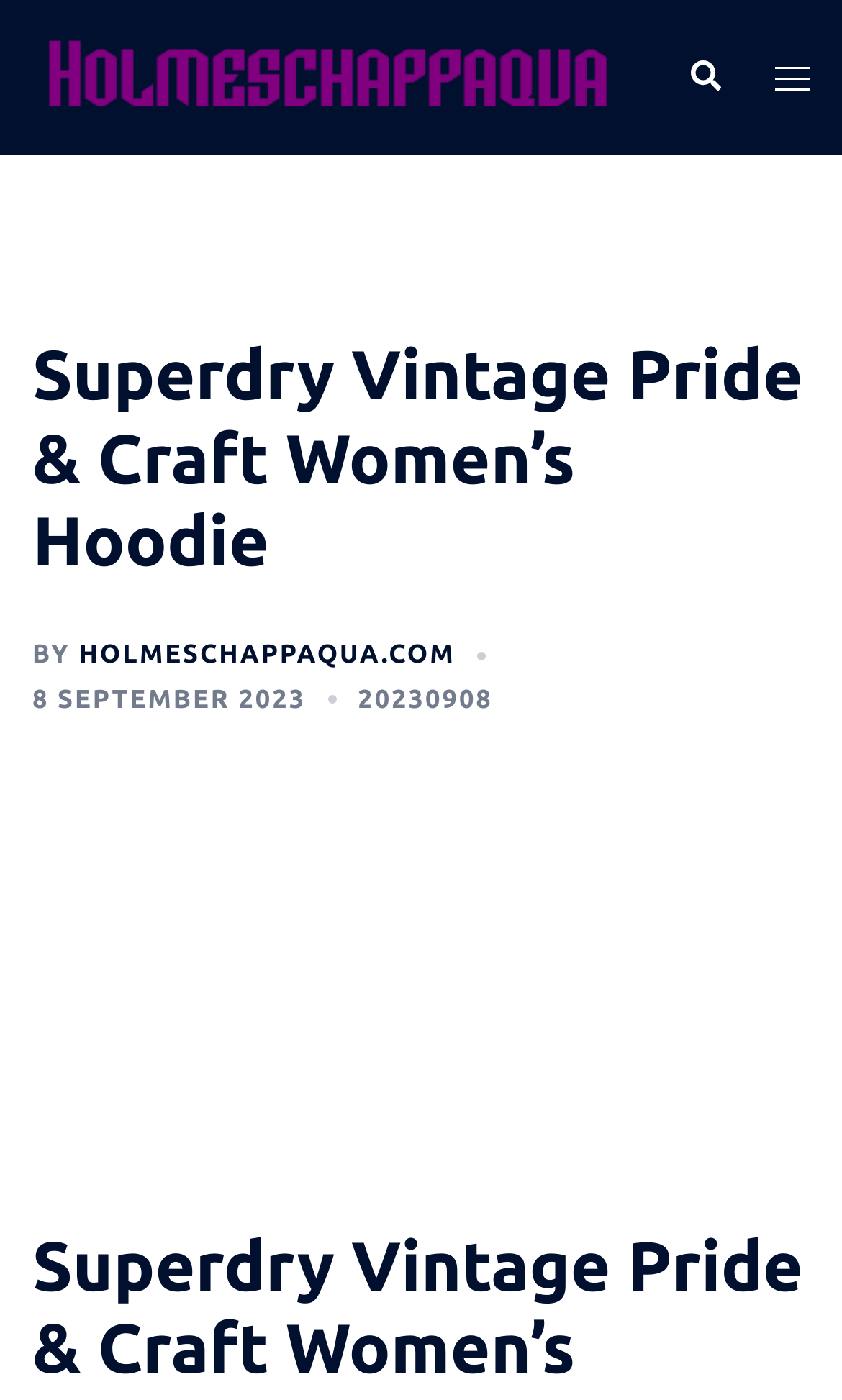Provide the bounding box coordinates of the UI element this sentence describes: "Toggle menu".

[0.921, 0.035, 0.962, 0.076]